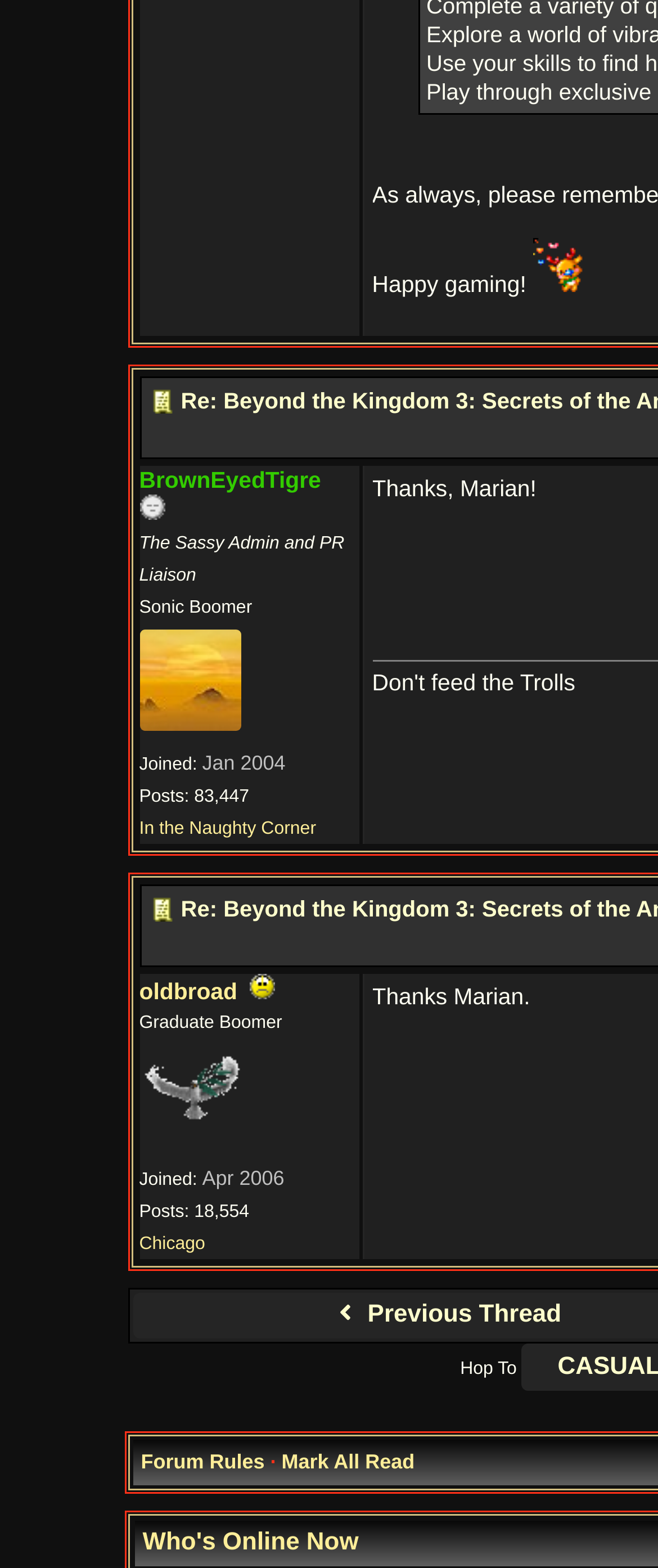Please specify the bounding box coordinates in the format (top-left x, top-left y, bottom-right x, bottom-right y), with values ranging from 0 to 1. Identify the bounding box for the UI component described as follows: BrownEyedTigre

[0.212, 0.298, 0.488, 0.314]